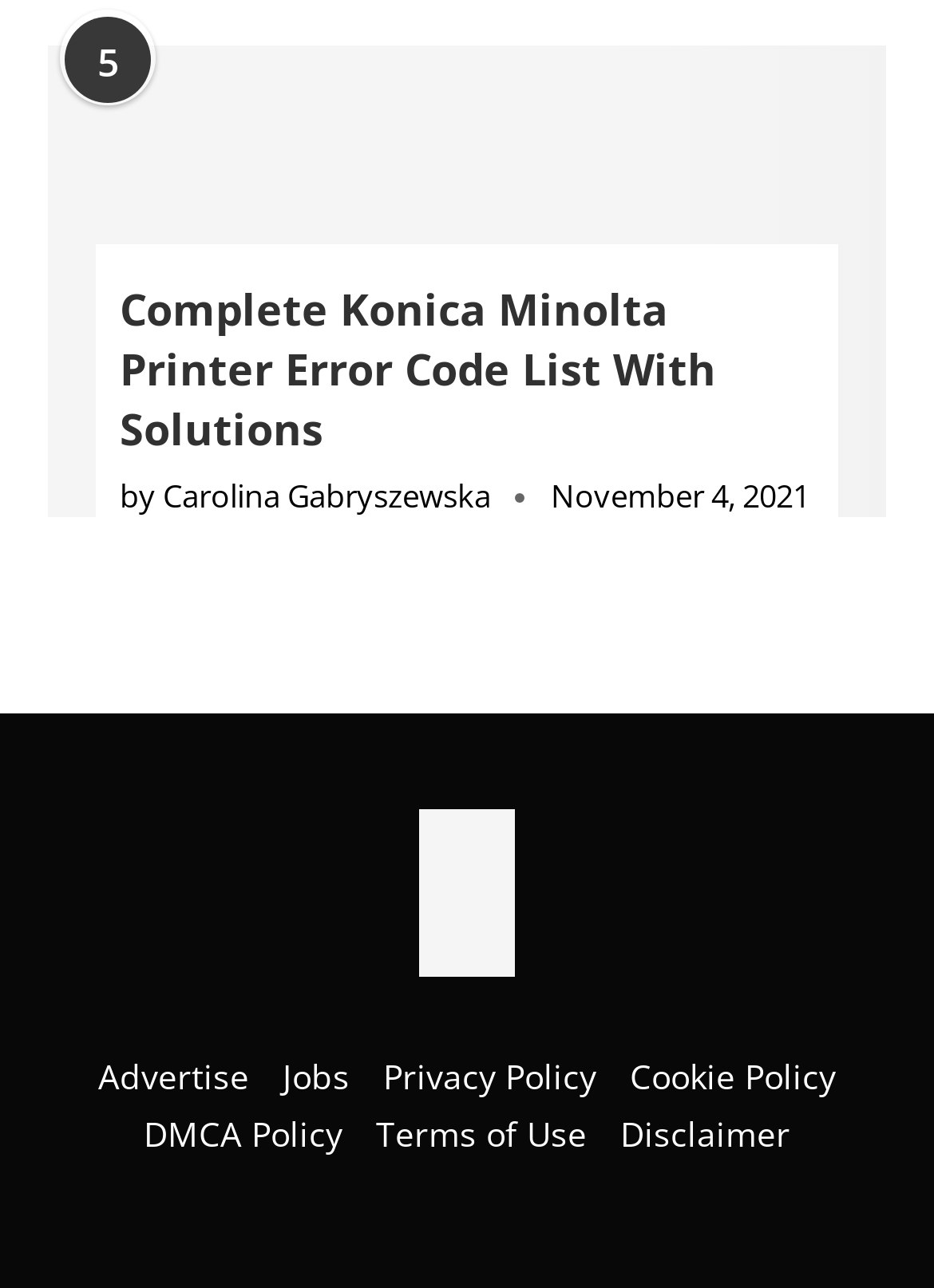Specify the bounding box coordinates of the area to click in order to follow the given instruction: "Check the Advertise page."

[0.105, 0.818, 0.267, 0.853]